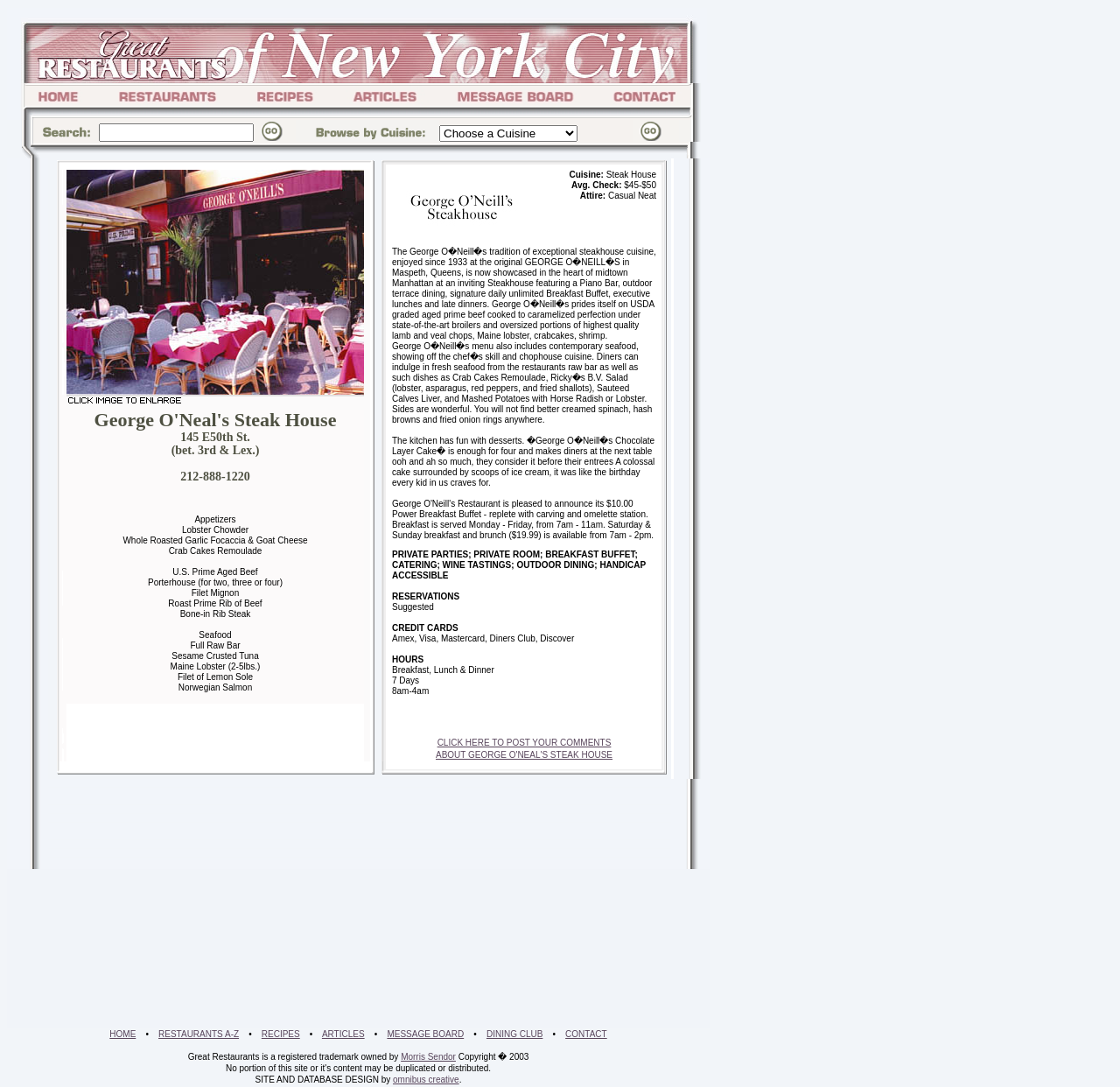Determine the bounding box for the UI element described here: "CONTACT".

[0.505, 0.947, 0.542, 0.956]